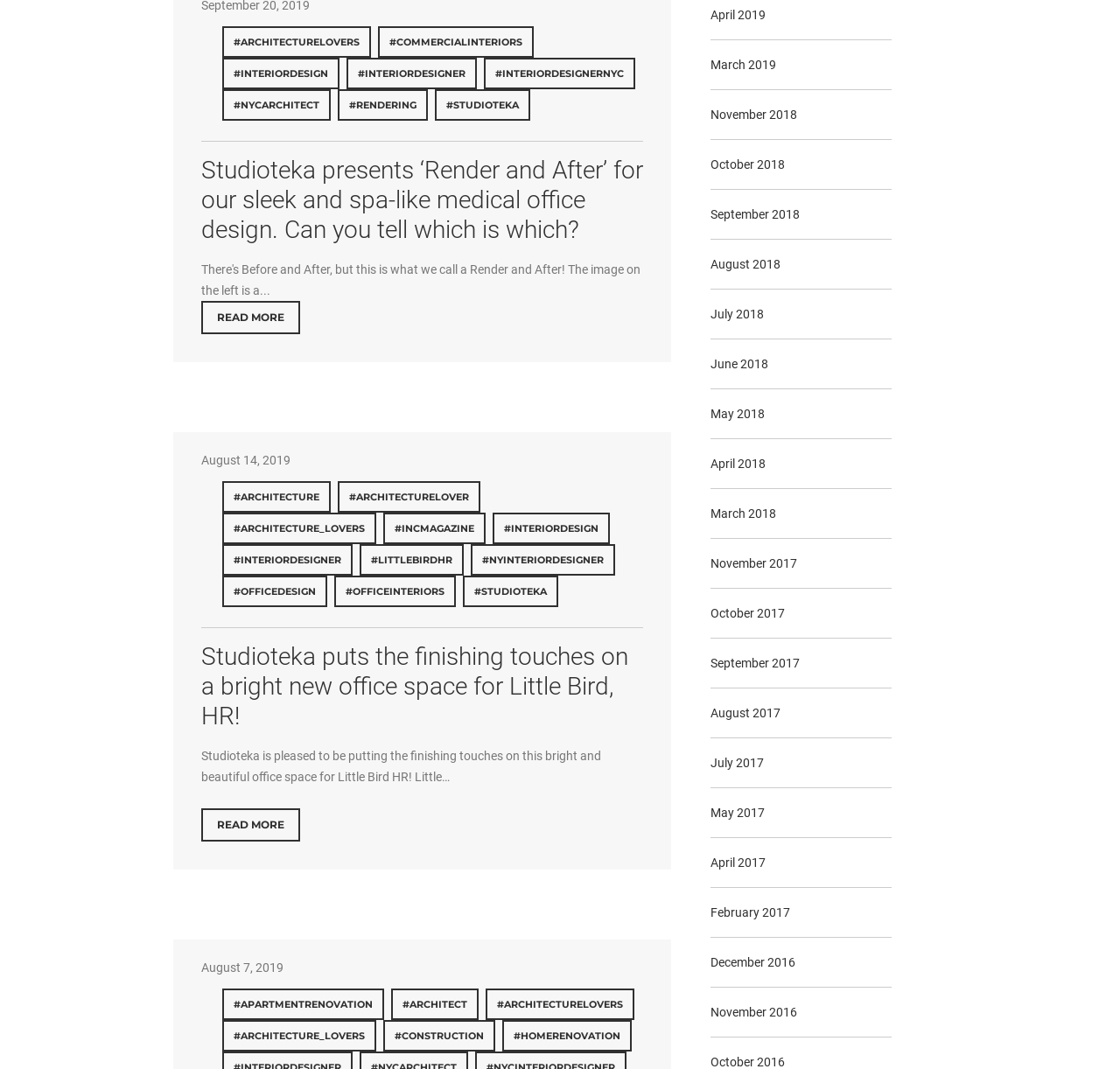Find and specify the bounding box coordinates that correspond to the clickable region for the instruction: "Check the office design for Little Bird HR".

[0.179, 0.601, 0.575, 0.684]